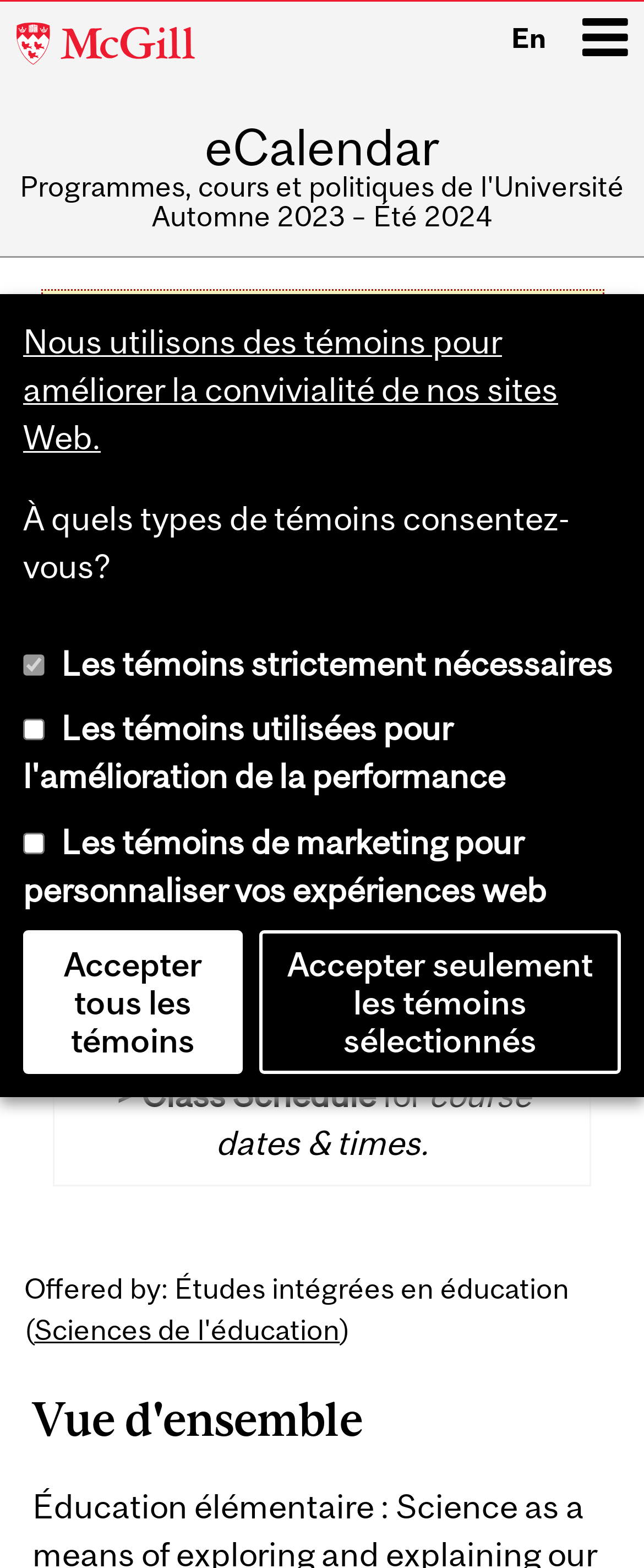Give a detailed explanation of the elements present on the webpage.

The webpage is about EDEE 270 Elementary School Science, a 3-unit course offered by McGill University. At the top left, there is a link to McGill University, and at the top right, there are links to switch the language to English and to access the main menu. Below the top section, there is a prominent heading that displays the course title.

On the left side, there is an important notice with an exclamation mark icon, followed by a paragraph of text that explains that this is the 2023-2024 calendar and provides instructions on how to update the year. Below this notice, there is a link to jump to the newest eCalendar.

On the right side, there is an image related to Minerva Class Scheduling, along with a link to Minerva and a description of how to access the class schedule. Below this section, there is information about the course, including the offering department, Études intégrées en éducation, and a link to Sciences de l'éducation.

Further down the page, there is a heading that says "Vue d'ensemble" (Overview), and another heading that says "Related Content". There is also a section about cookies, with a link to learn more, and three checkboxes to select the types of cookies to accept. Below this section, there are two buttons to accept all cookies or only the selected ones.